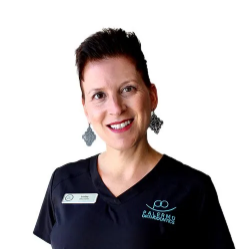What is the color of Lesley's uniform?
From the image, respond using a single word or phrase.

Black